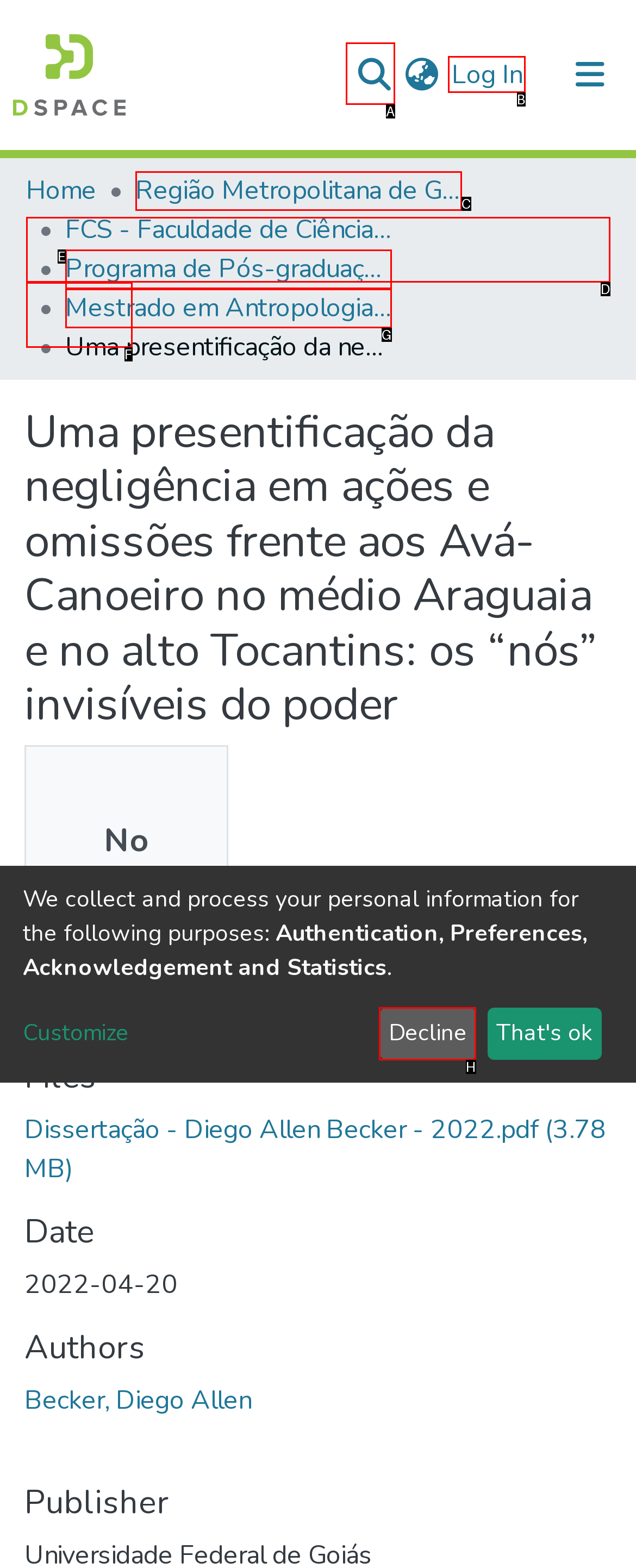Determine which UI element you should click to perform the task: Log in
Provide the letter of the correct option from the given choices directly.

B